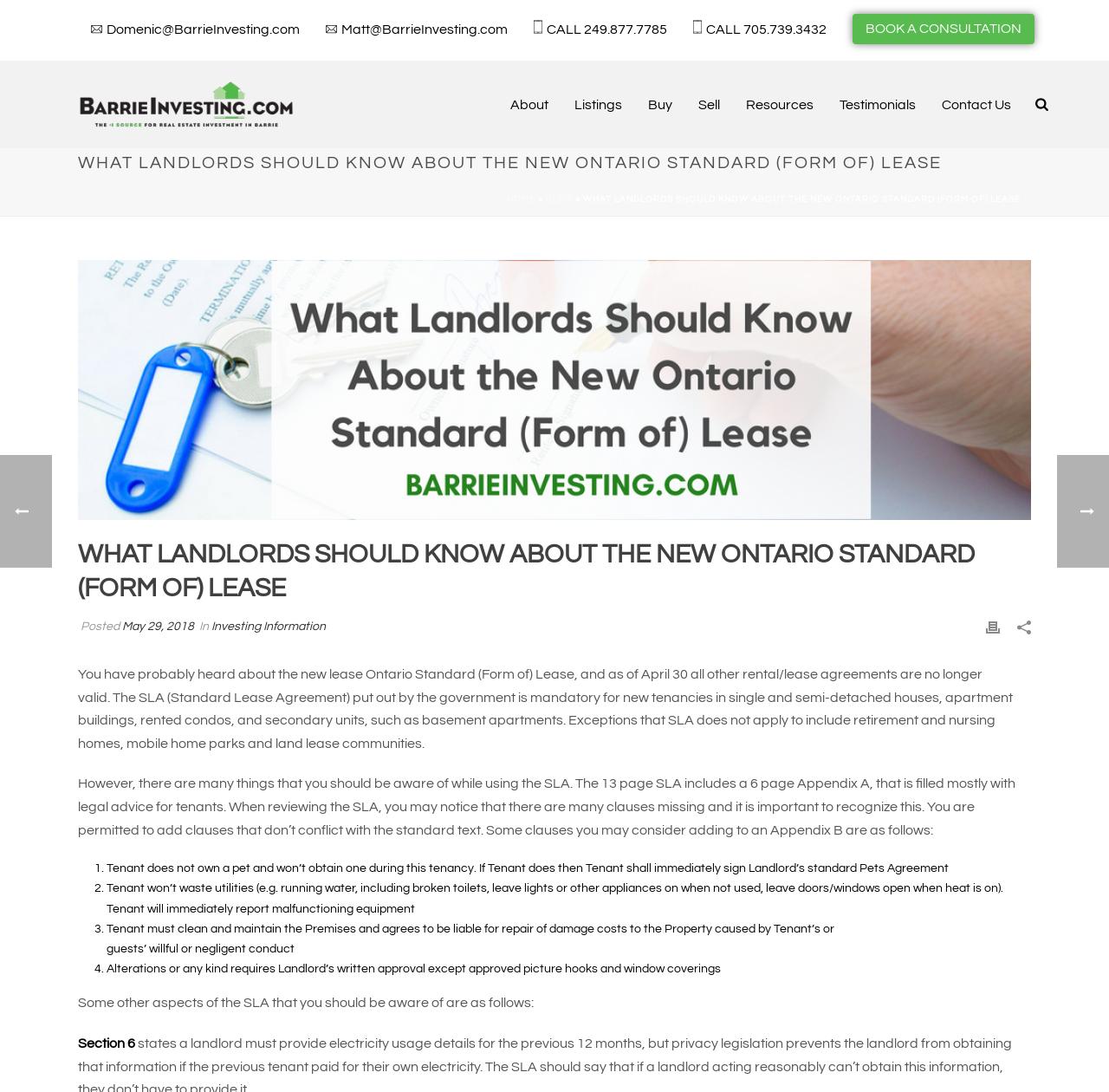What is one example of a clause that landlords can add to the Standard Lease Agreement?
Please provide a comprehensive answer based on the details in the screenshot.

The webpage provides an example of a clause that landlords can add to the SLA, which is 'Tenant does not own a pet and won’t obtain one during this tenancy. If Tenant does then Tenant shall immediately sign Landlord’s standard Pets Agreement'.